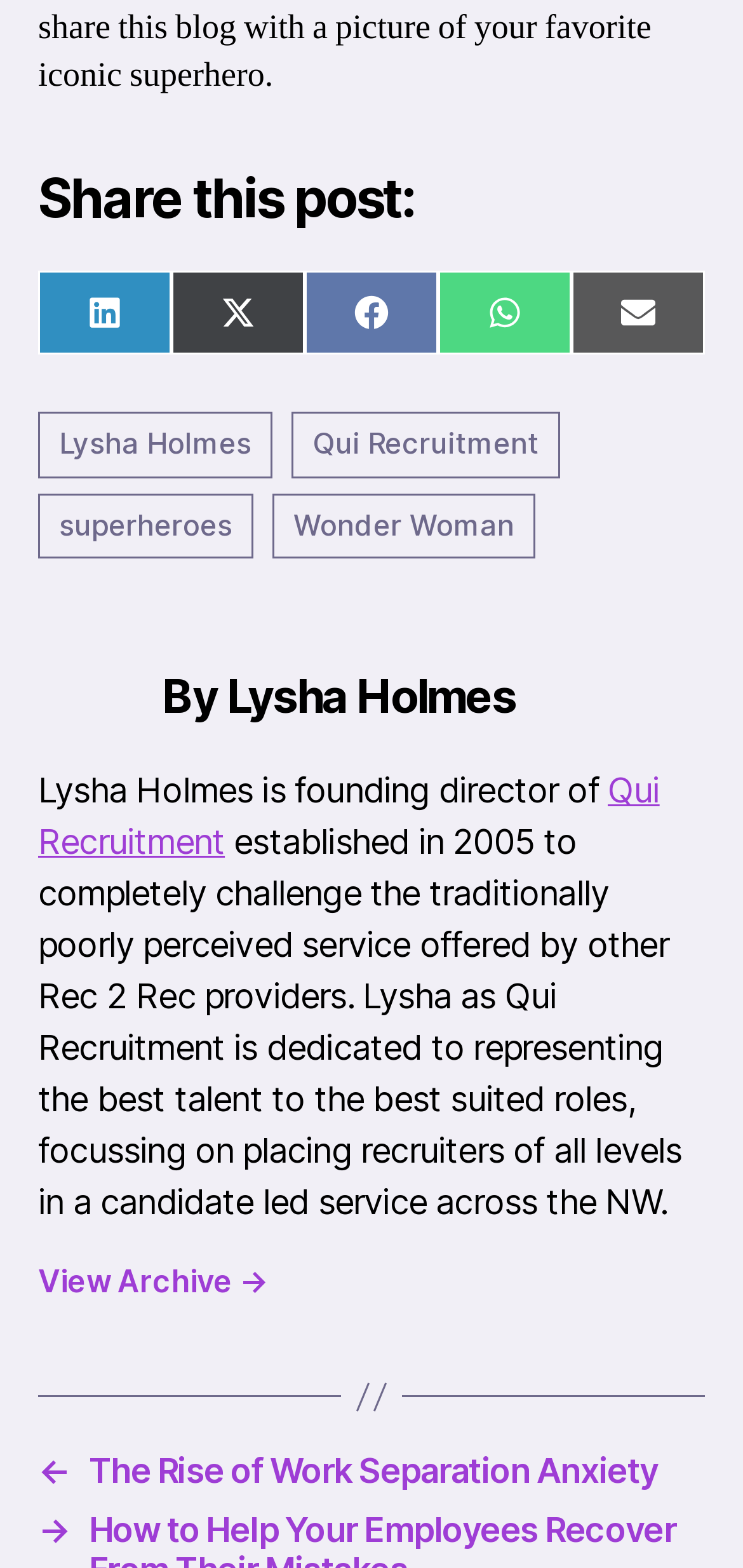Identify the bounding box coordinates necessary to click and complete the given instruction: "View the archive".

[0.051, 0.805, 0.949, 0.829]